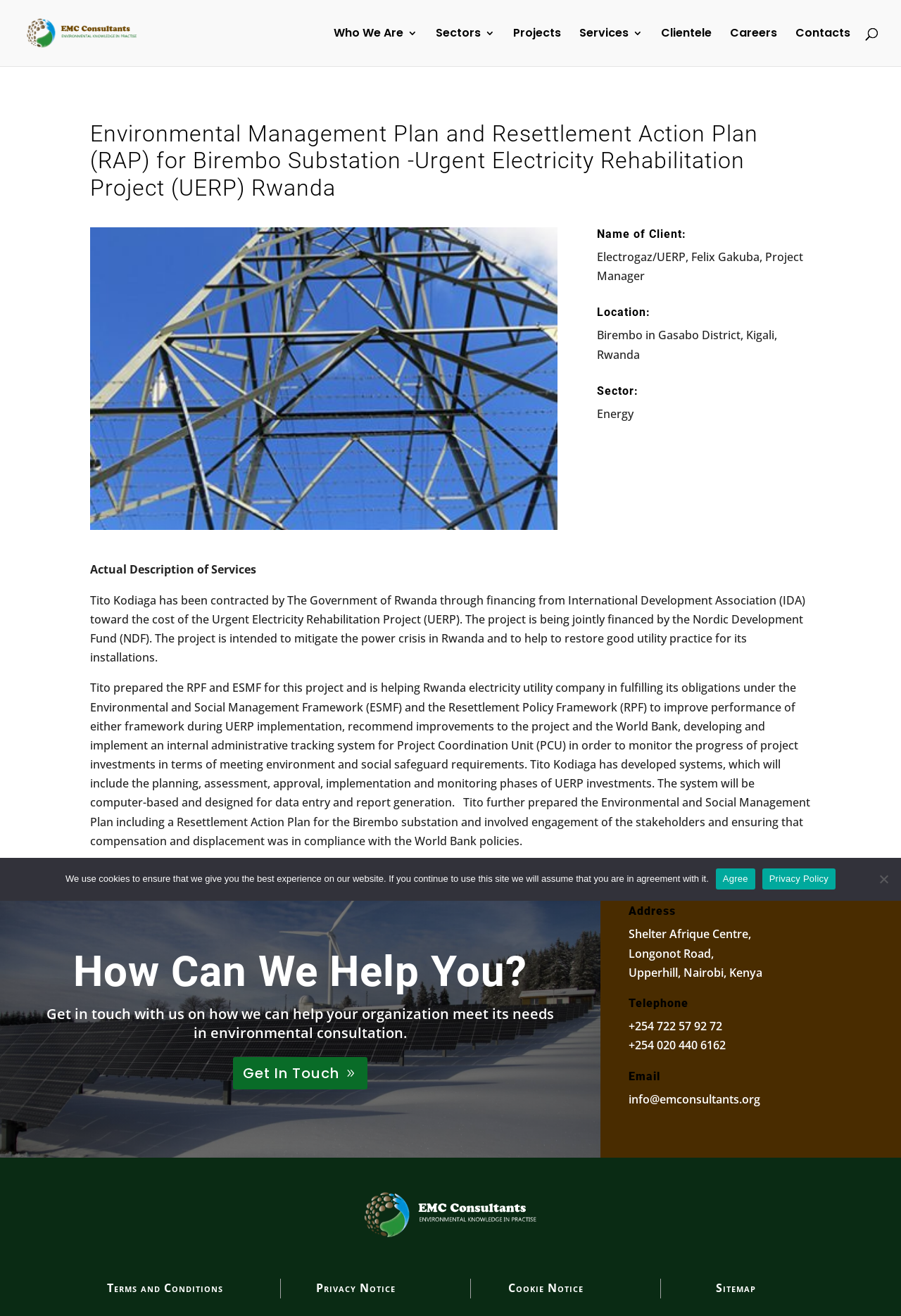Analyze and describe the webpage in a detailed narrative.

The webpage is about Environmental Management Plan and Resettlement Action Plan (RAP) for Birembo Substation -Urgent Electricity Rehabilitation Project (UERP) Rwanda, provided by EMC Consultants. 

At the top, there is a logo of EMC Consultants, accompanied by a link to the company's website. Below the logo, there are seven navigation links: Who We Are, Sectors, Projects, Services, Clientele, Careers, and Contacts.

The main content of the webpage is divided into several sections. The first section displays the project title, followed by an image. Below the image, there are three sections with headings: Name of Client, Location, and Sector. Each section contains a brief description of the project.

The next section is the project description, which provides detailed information about the Urgent Electricity Rehabilitation Project (UERP) and EMC Consultants' role in the project.

Following the project description, there is a section titled "How Can We Help You?" with a brief message and a link to get in touch with EMC Consultants.

The webpage also includes a section with EMC Consultants' contact information, including address, telephone numbers, and email.

At the bottom of the webpage, there are links to Terms and Conditions, Privacy Notice, Cookie Notice, and Sitemap.

Additionally, there is a cookie notice dialog that appears on the webpage, informing users about the use of cookies and providing options to agree or learn more about the privacy policy.